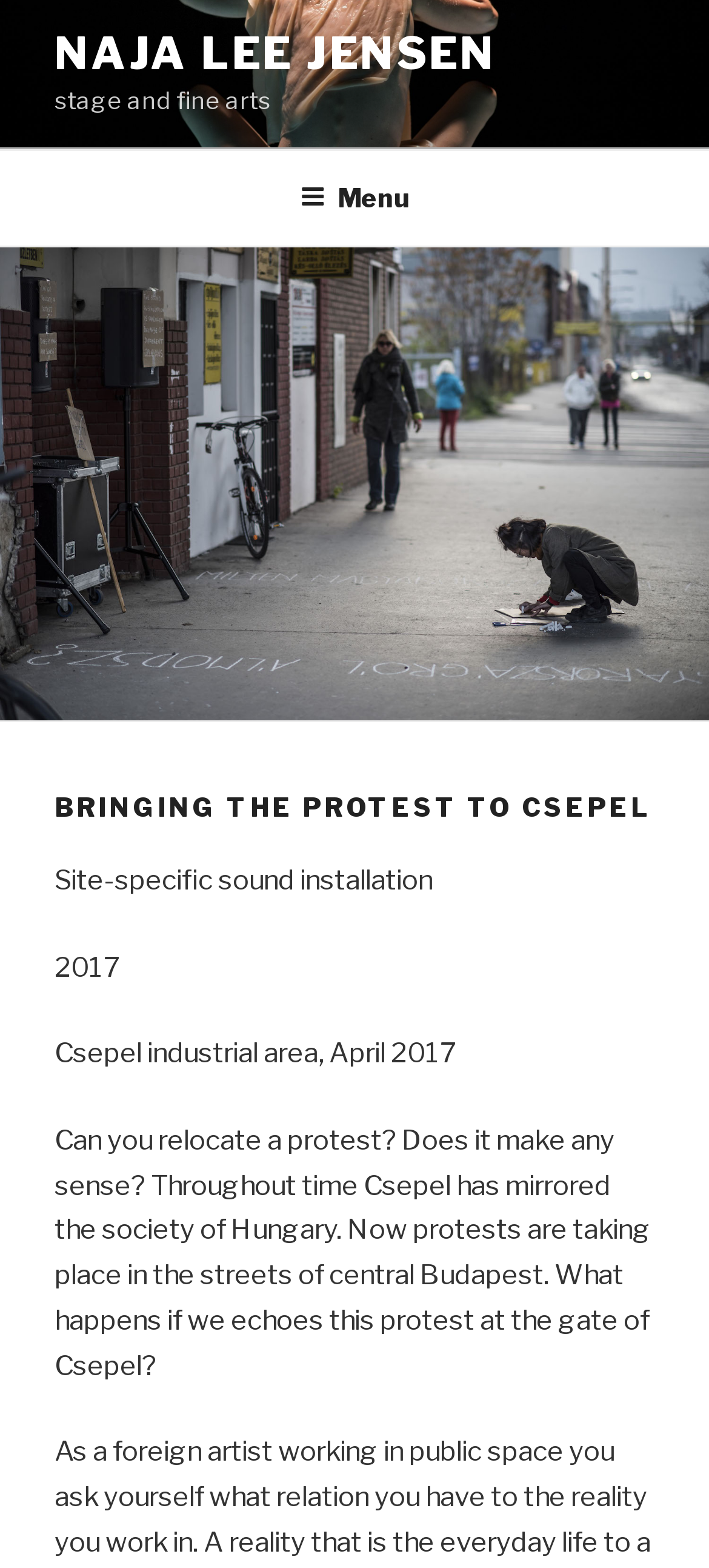What is the theme of the artwork?
Provide a comprehensive and detailed answer to the question.

The webpage mentions 'BRINGING THE PROTEST TO CSEPEL' and 'Can you relocate a protest? Does it make any sense?' which suggests that the theme of the artwork is protest. The artwork seems to be exploring the idea of relocating a protest and its significance.